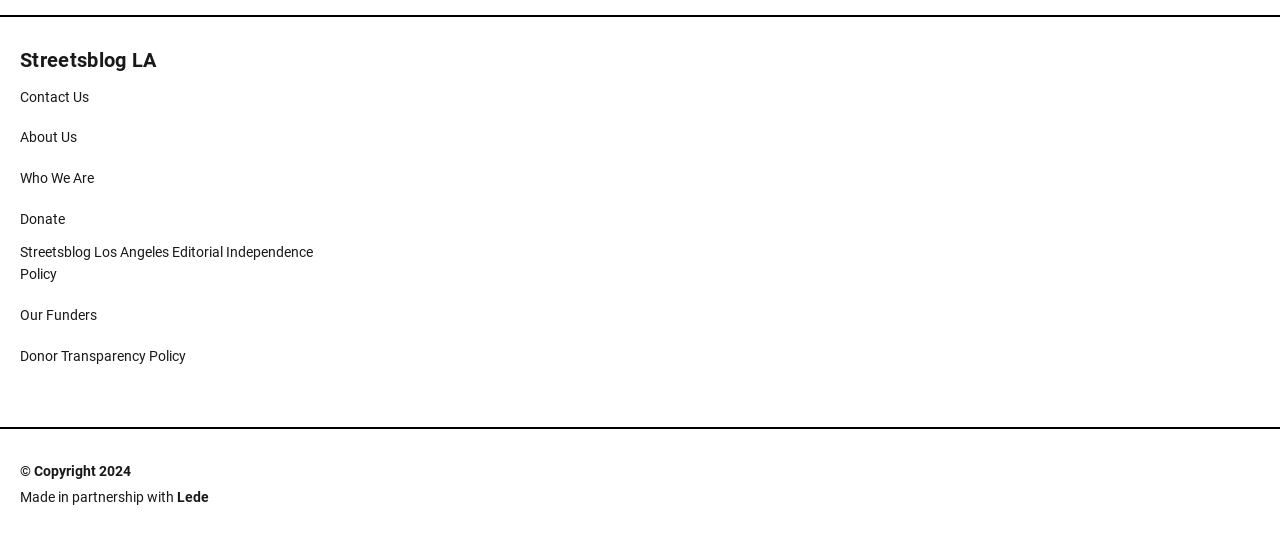Please give the bounding box coordinates of the area that should be clicked to fulfill the following instruction: "Go to 'Home'". The coordinates should be in the format of four float numbers from 0 to 1, i.e., [left, top, right, bottom].

None